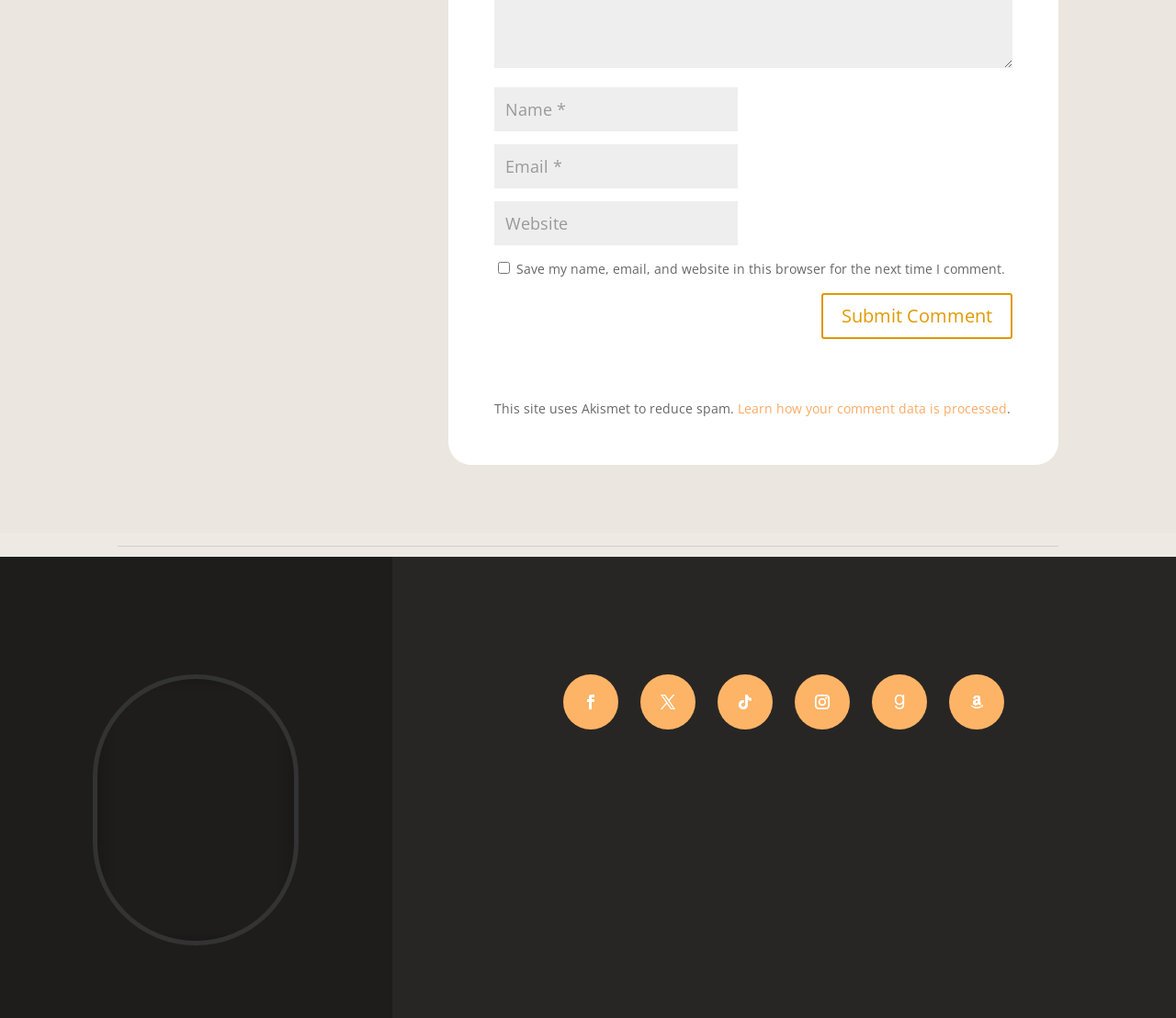How many textboxes are there?
Please look at the screenshot and answer using one word or phrase.

3